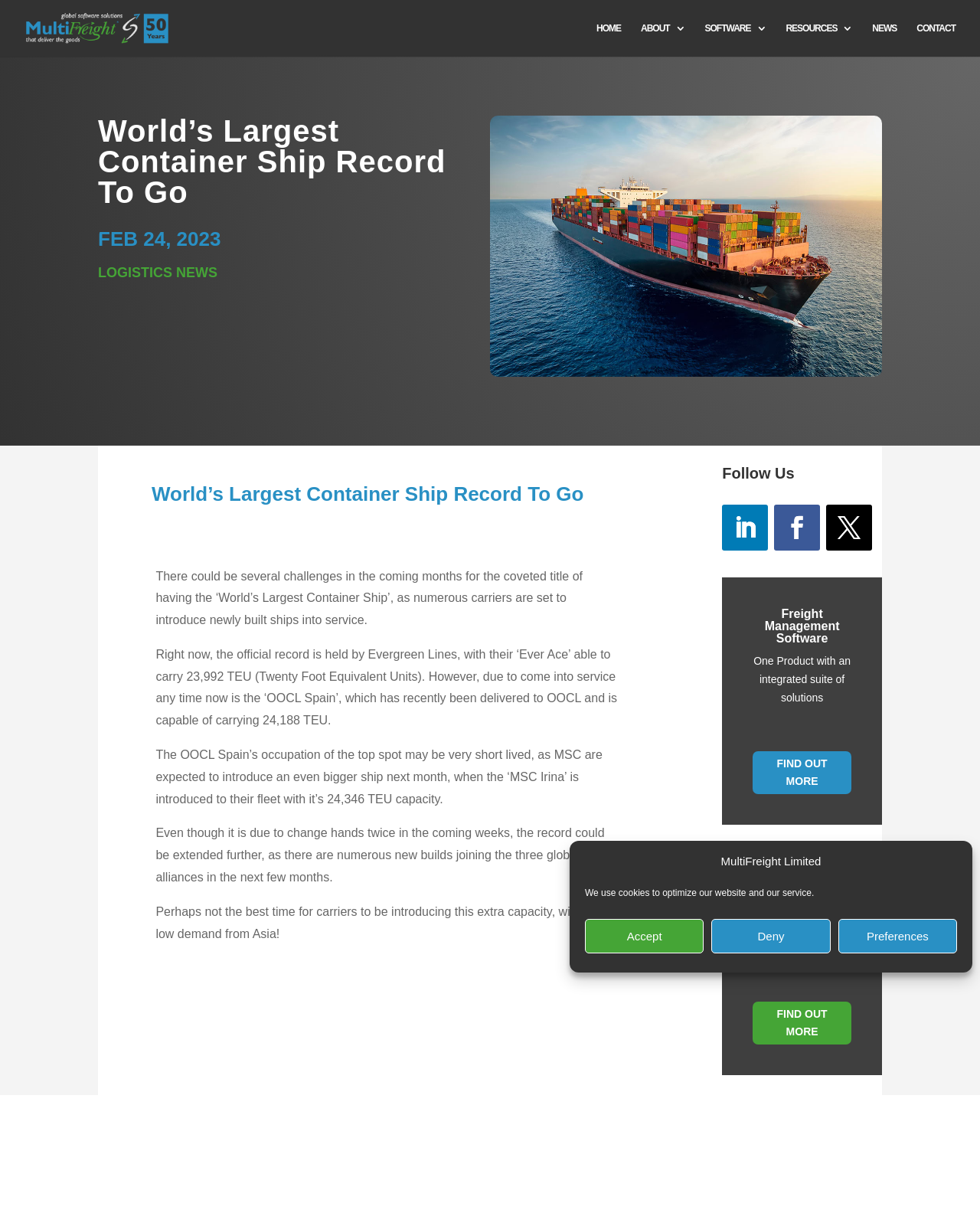Please find the bounding box coordinates of the section that needs to be clicked to achieve this instruction: "Click the 'FIND OUT MORE' link under 'Customs Declaration Software'".

[0.768, 0.817, 0.869, 0.852]